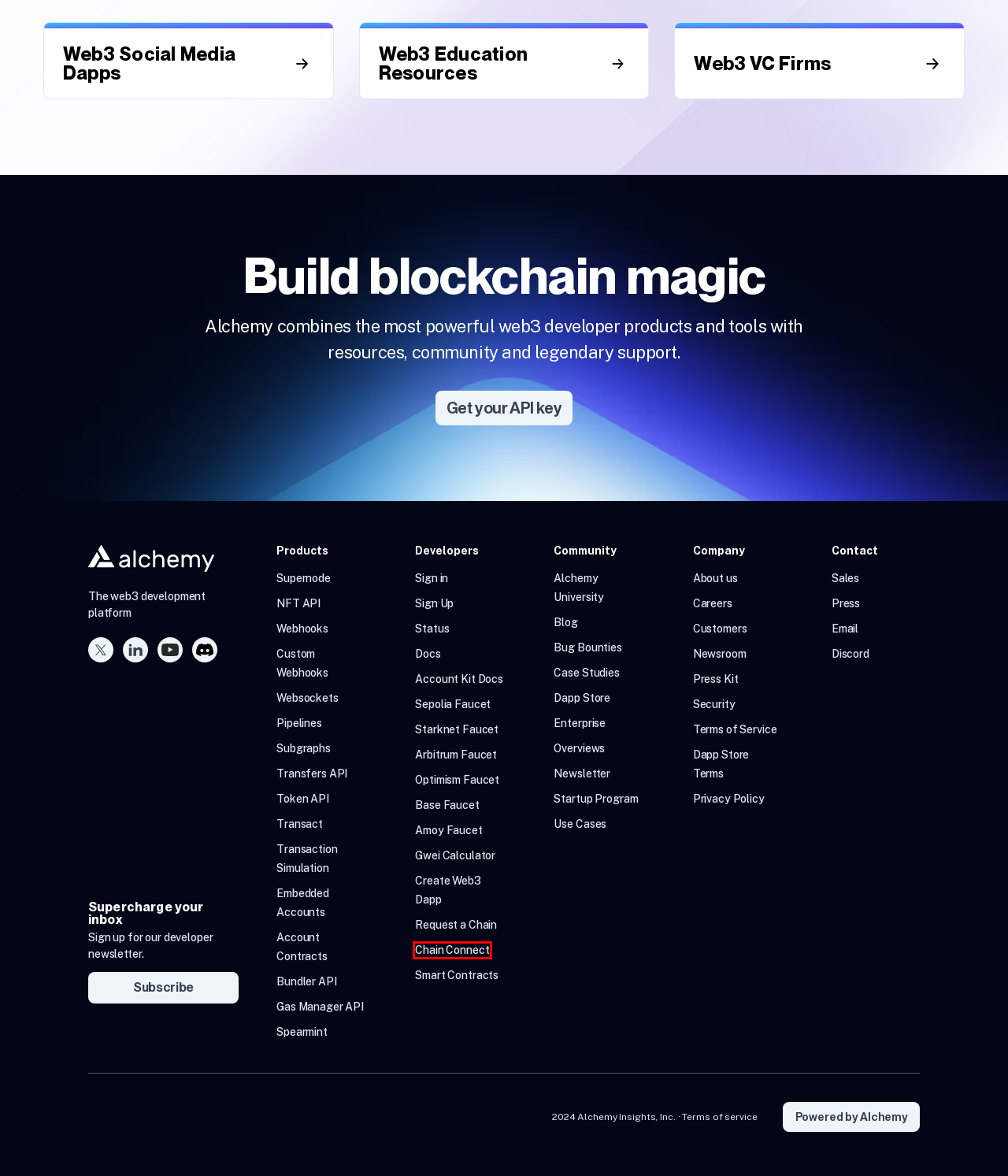Observe the provided screenshot of a webpage with a red bounding box around a specific UI element. Choose the webpage description that best fits the new webpage after you click on the highlighted element. These are your options:
A. Pipelines - Web3's Fastest Blockchain Indexing Tool
B. Chain Connect - RPC Endpoints for EVM Chains
C. Arbitrum Sepolia Faucet
D. Security at Alchemy - Data, Operational, and Cloud Security
E. Polygon Amoy Faucet
F. HackerOne
G. Alchemy Badge ☑️
H. Spearmint | The free and automated web3 allowlist platform

B